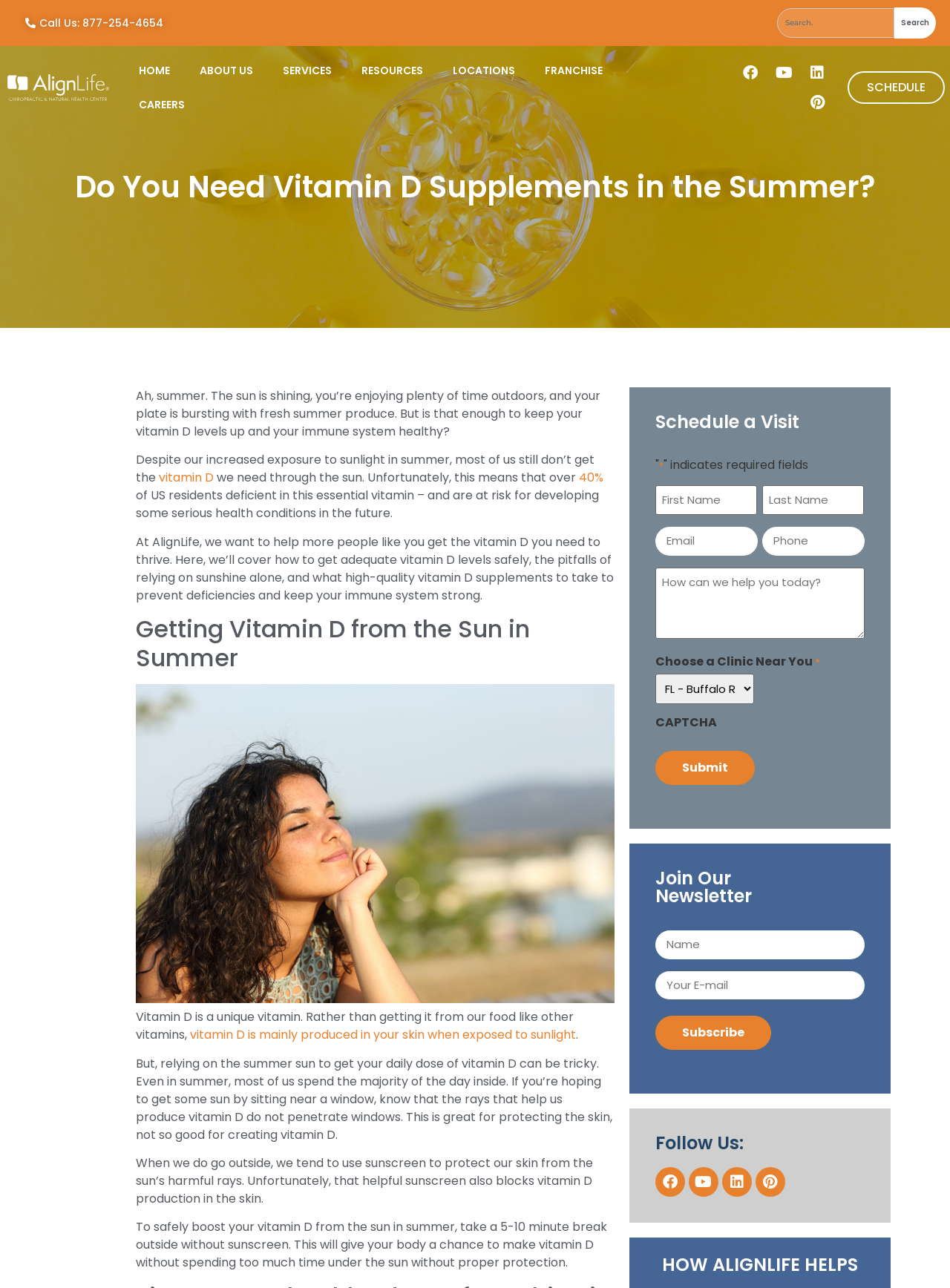Determine the main headline of the webpage and provide its text.

Do You Need Vitamin D Supplements in the Summer?